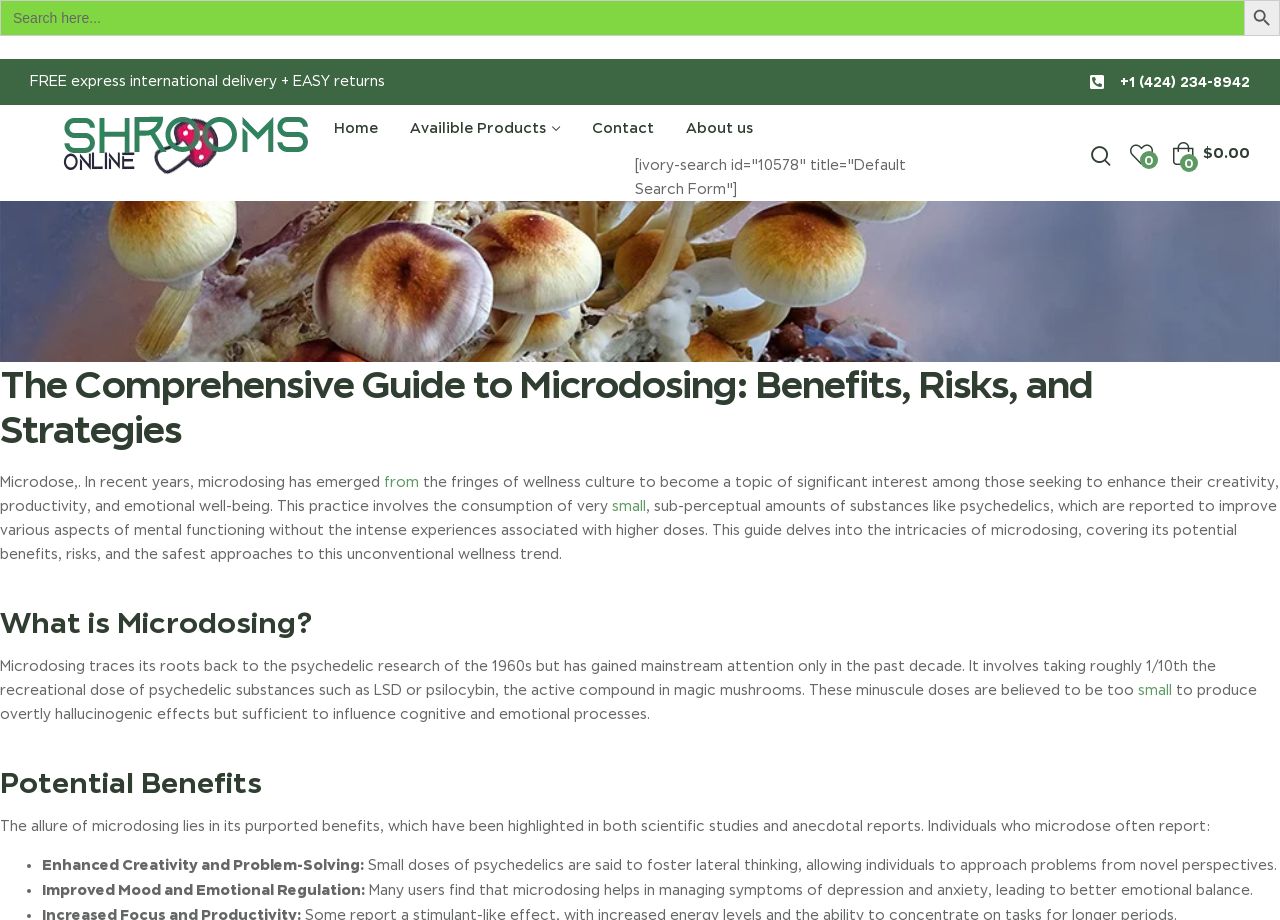Identify the bounding box coordinates for the element you need to click to achieve the following task: "Call the phone number". The coordinates must be four float values ranging from 0 to 1, formatted as [left, top, right, bottom].

[0.849, 0.076, 0.977, 0.102]